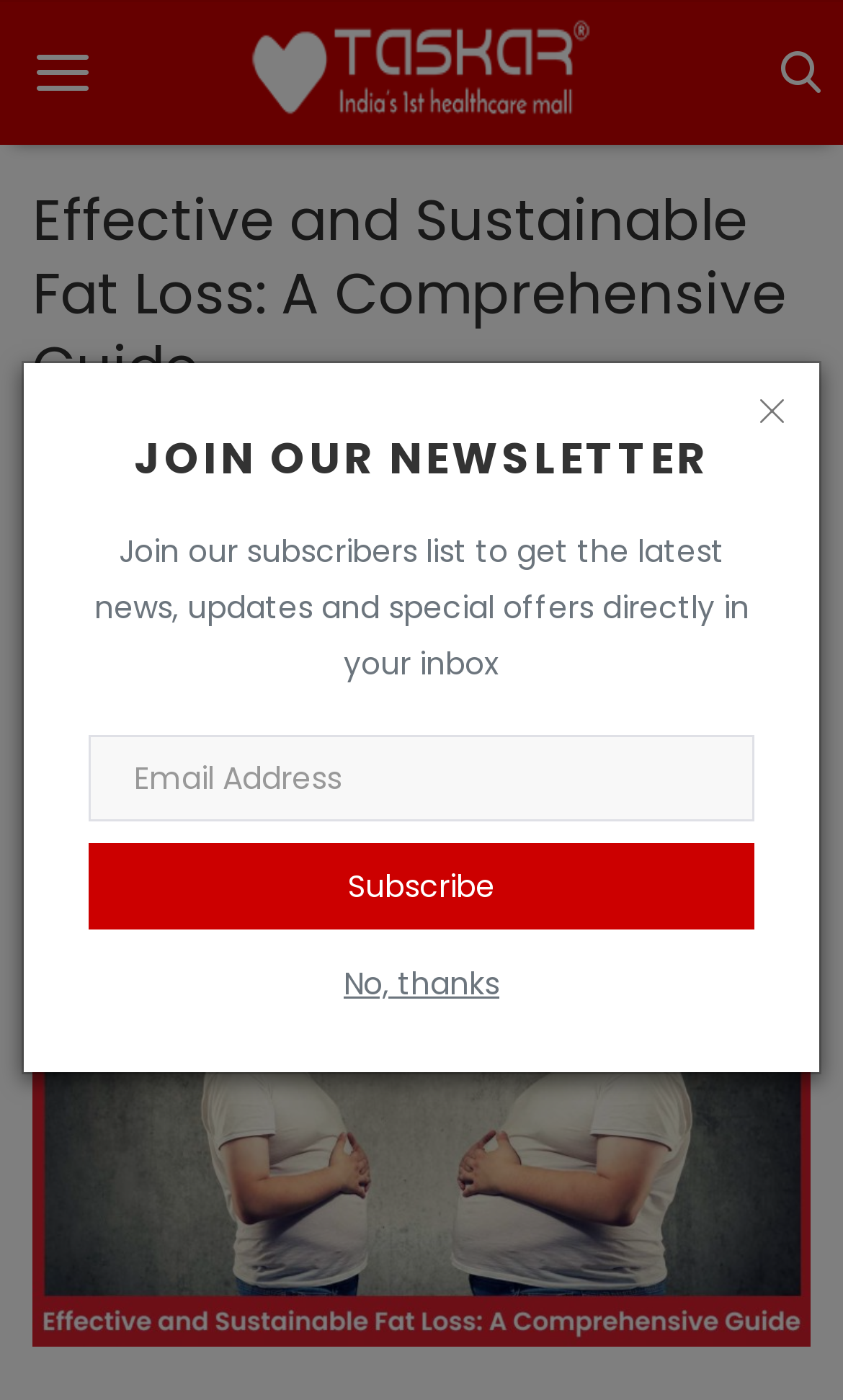Offer a detailed account of what is visible on the webpage.

This webpage is a comprehensive guide to effective and sustainable fat loss strategies. At the top, there is a logo on the left and a set of links on the right, including "Home", "Contact", "Healthcare", "Healthy Tips", "Interview", "Login", and "Register". Below the logo, there is a button with an image. 

On the right side of the page, there is a section to join a newsletter, with a heading "JOIN OUR NEWSLETTER" and a brief description. Below this, there is a textbox to enter an email address and two buttons, "Subscribe" and "No, thanks". 

The main content of the page starts with a heading "Effective and Sustainable Fat Loss: A Comprehensive Guide" followed by a subheading that summarizes the content of the guide. There is a link to "Healthy Tips" on the left side, and below it, there are three lines of text with information about the publication date, views, and comments. 

On the left side, there is a link to "Add to Reading List" and below it, there is a large image that likely represents the guide.